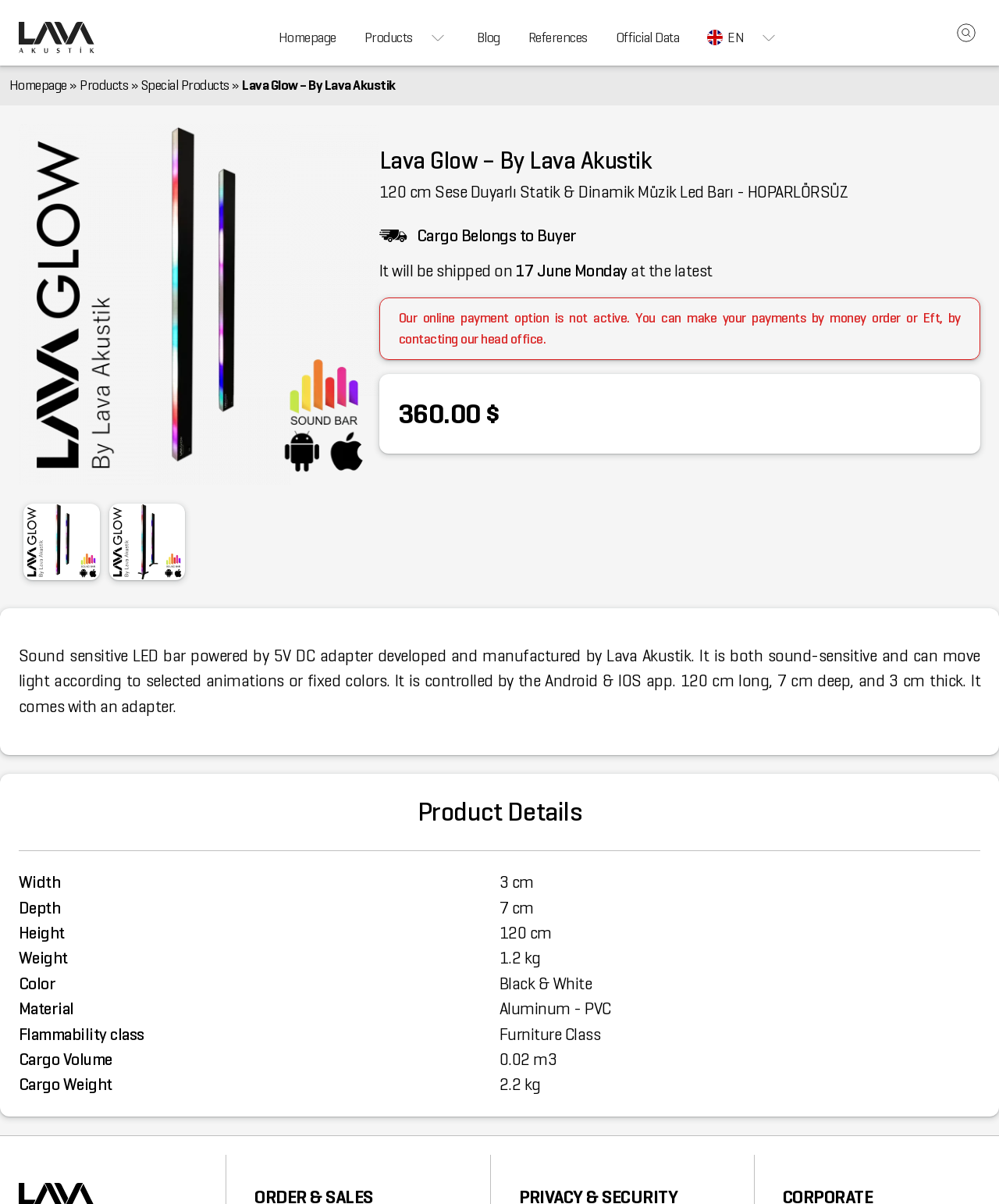Answer the question using only one word or a concise phrase: What is the length of the LED bar?

120 cm